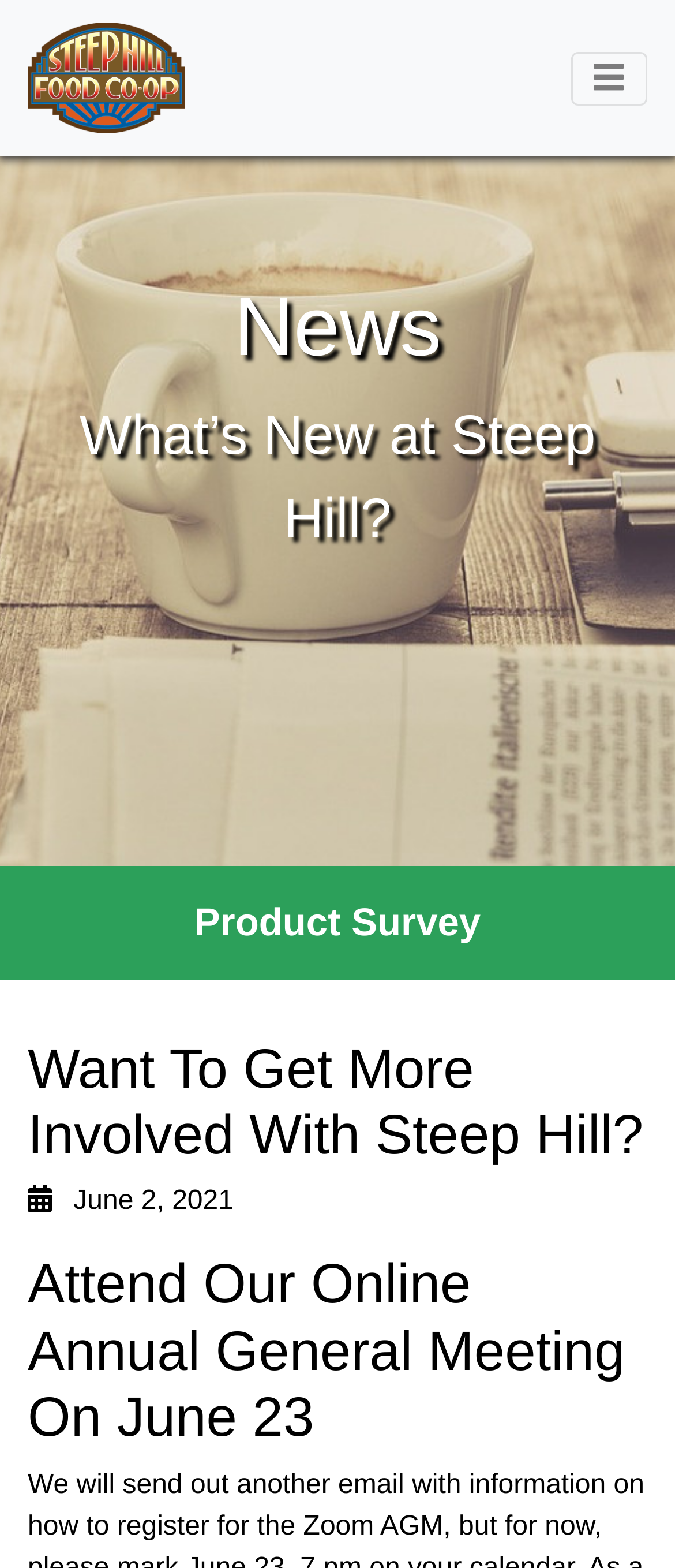Provide your answer in one word or a succinct phrase for the question: 
What is the purpose of the button on the top right?

Toggle navigation